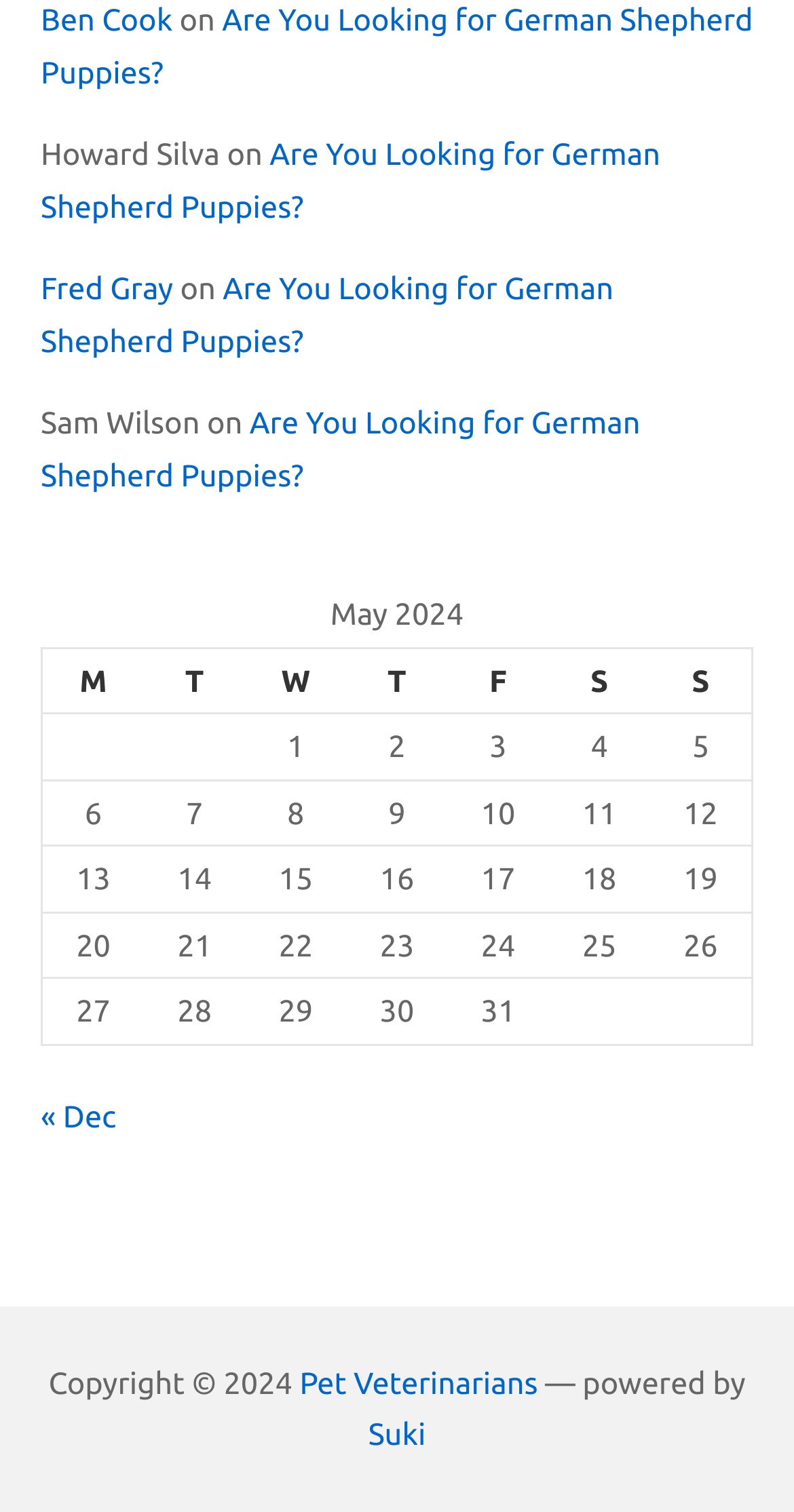Identify the bounding box coordinates of the specific part of the webpage to click to complete this instruction: "Learn about skills and resources to use administrative data".

None